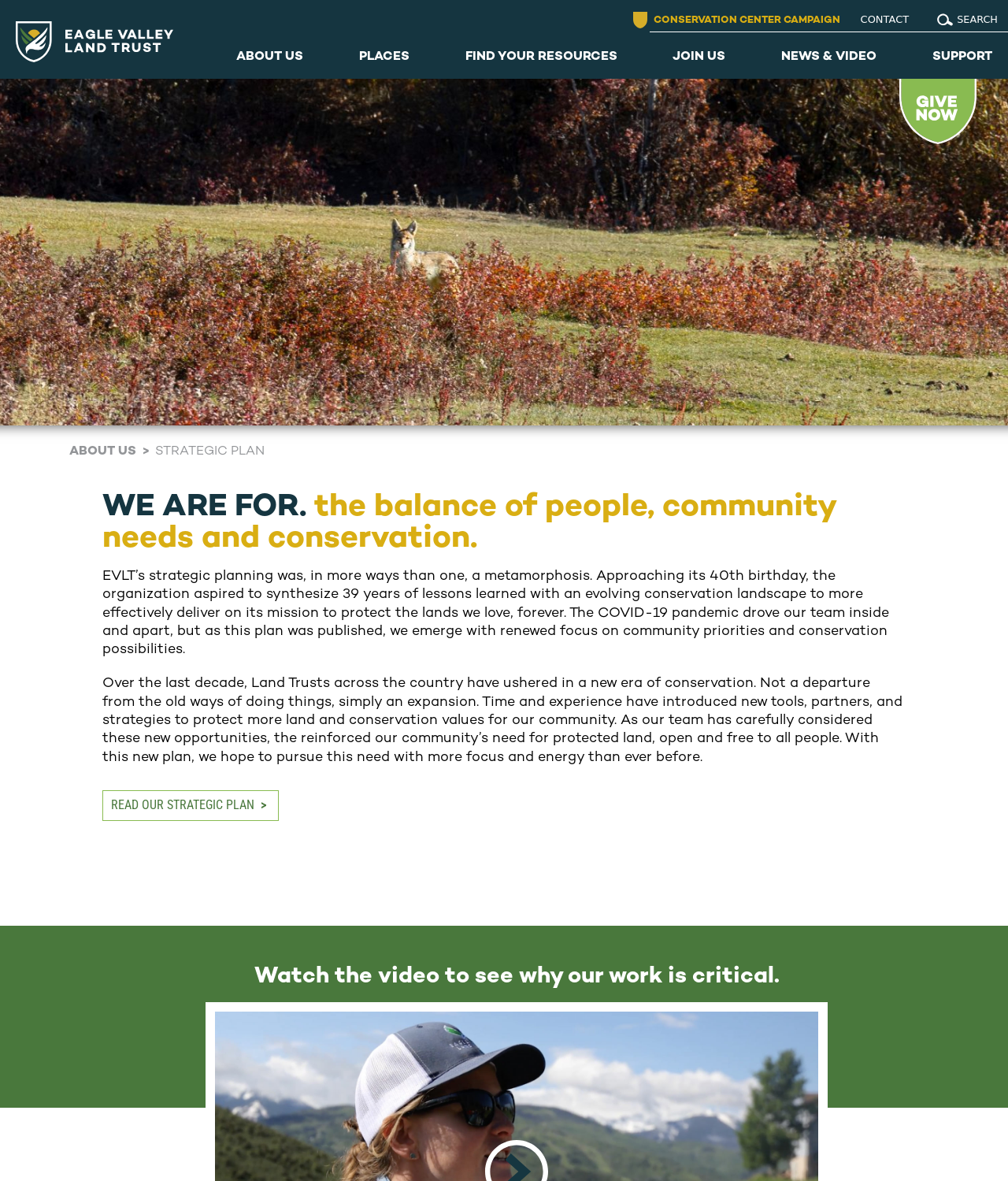Please provide a comprehensive response to the question below by analyzing the image: 
How many navigation menus are there?

There are two navigation menus on the webpage, one is 'Menu 1' at the top and the other is 'Breadcrumb' below the heading.